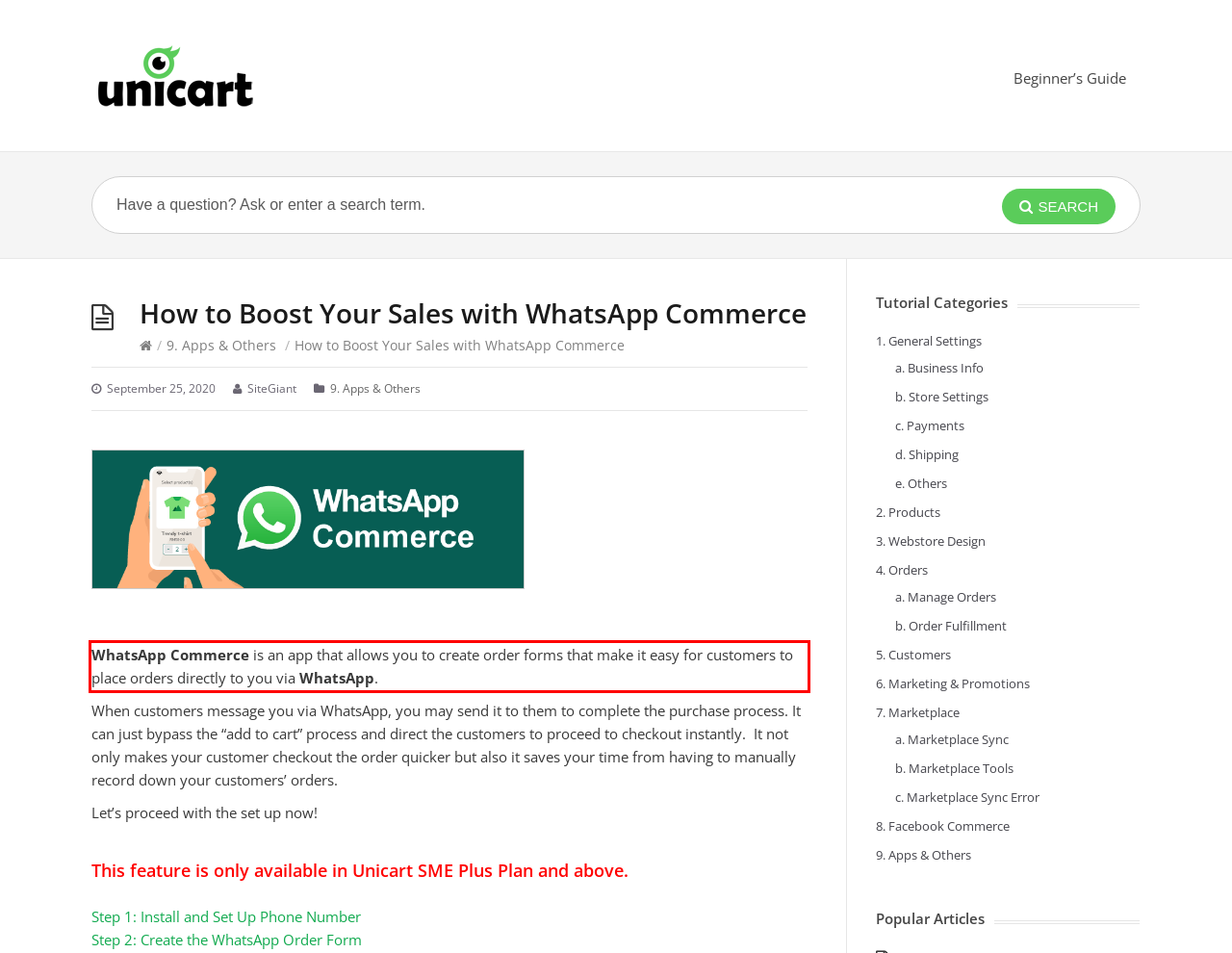The screenshot you have been given contains a UI element surrounded by a red rectangle. Use OCR to read and extract the text inside this red rectangle.

WhatsApp Commerce is an app that allows you to create order forms that make it easy for customers to place orders directly to you via WhatsApp.